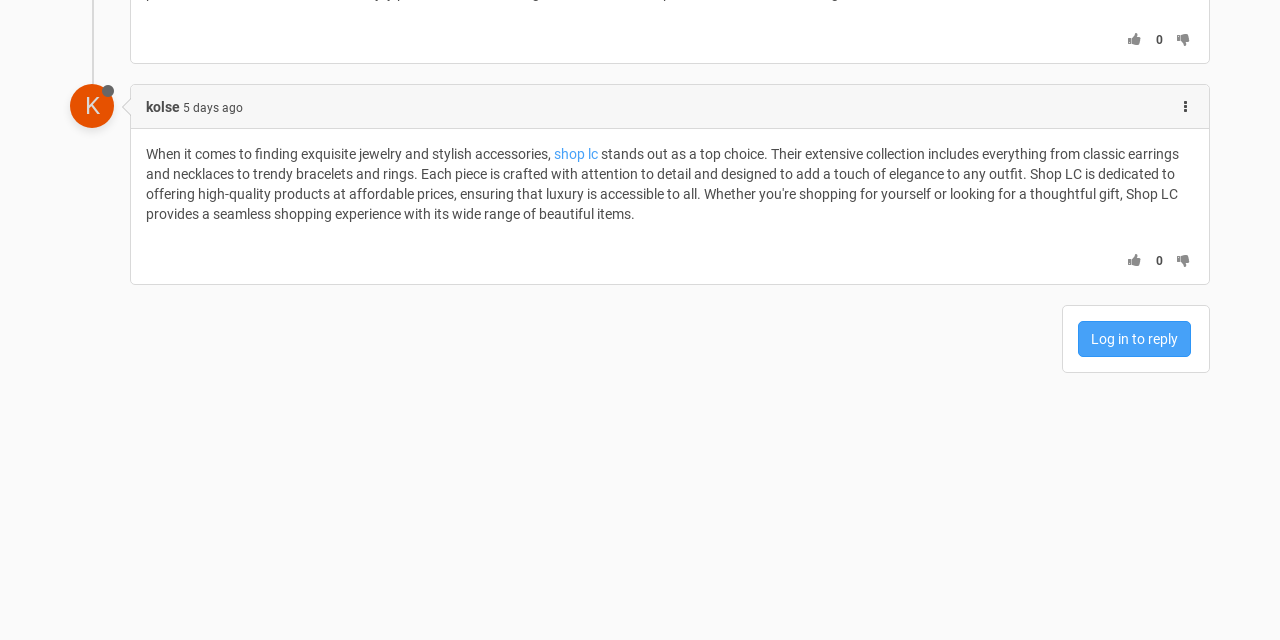Find the bounding box coordinates for the HTML element described in this sentence: "Log in to reply". Provide the coordinates as four float numbers between 0 and 1, in the format [left, top, right, bottom].

[0.842, 0.502, 0.93, 0.558]